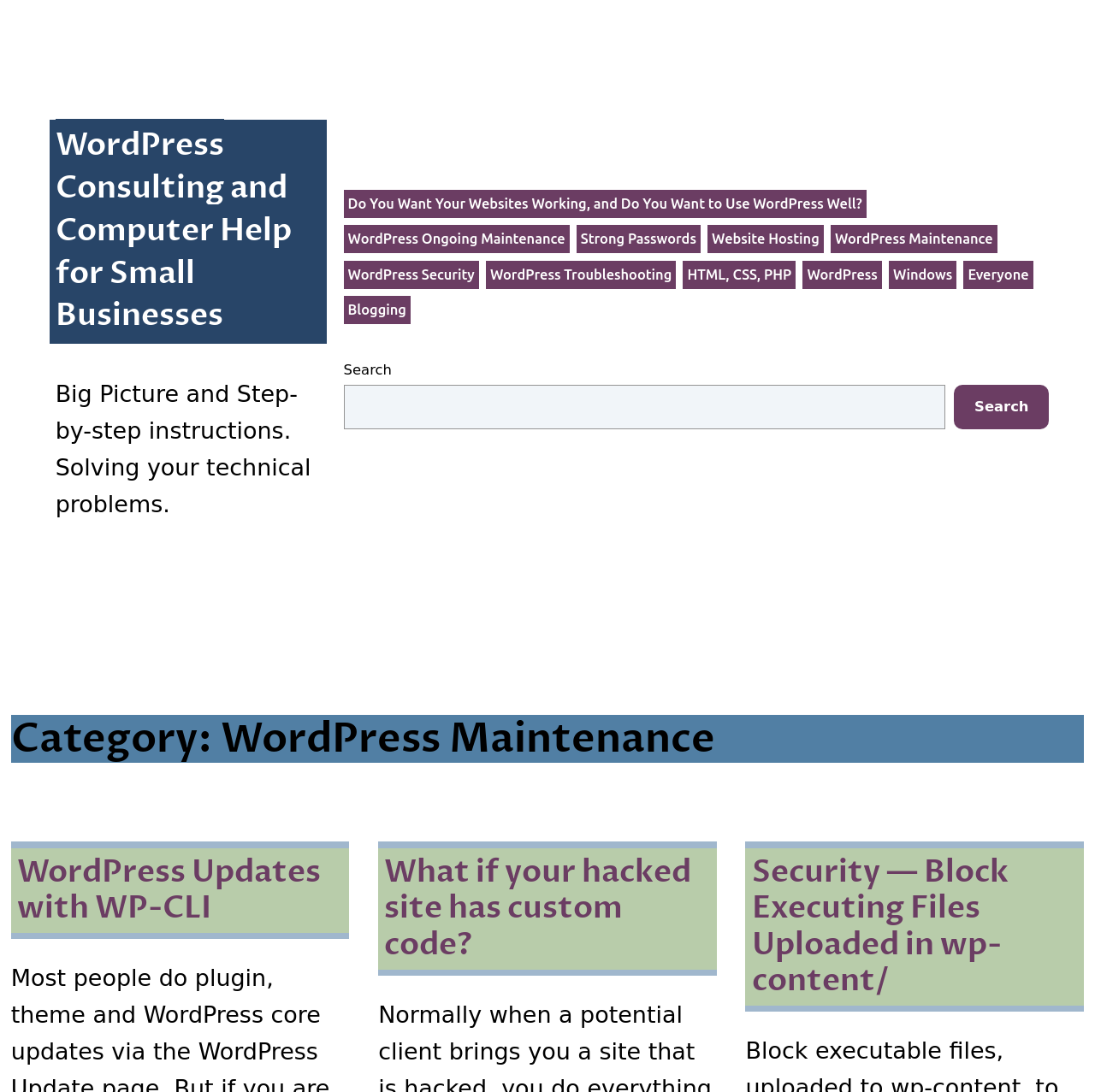What is the topic of the first heading?
Answer the question with a single word or phrase, referring to the image.

WordPress Updates with WP-CLI